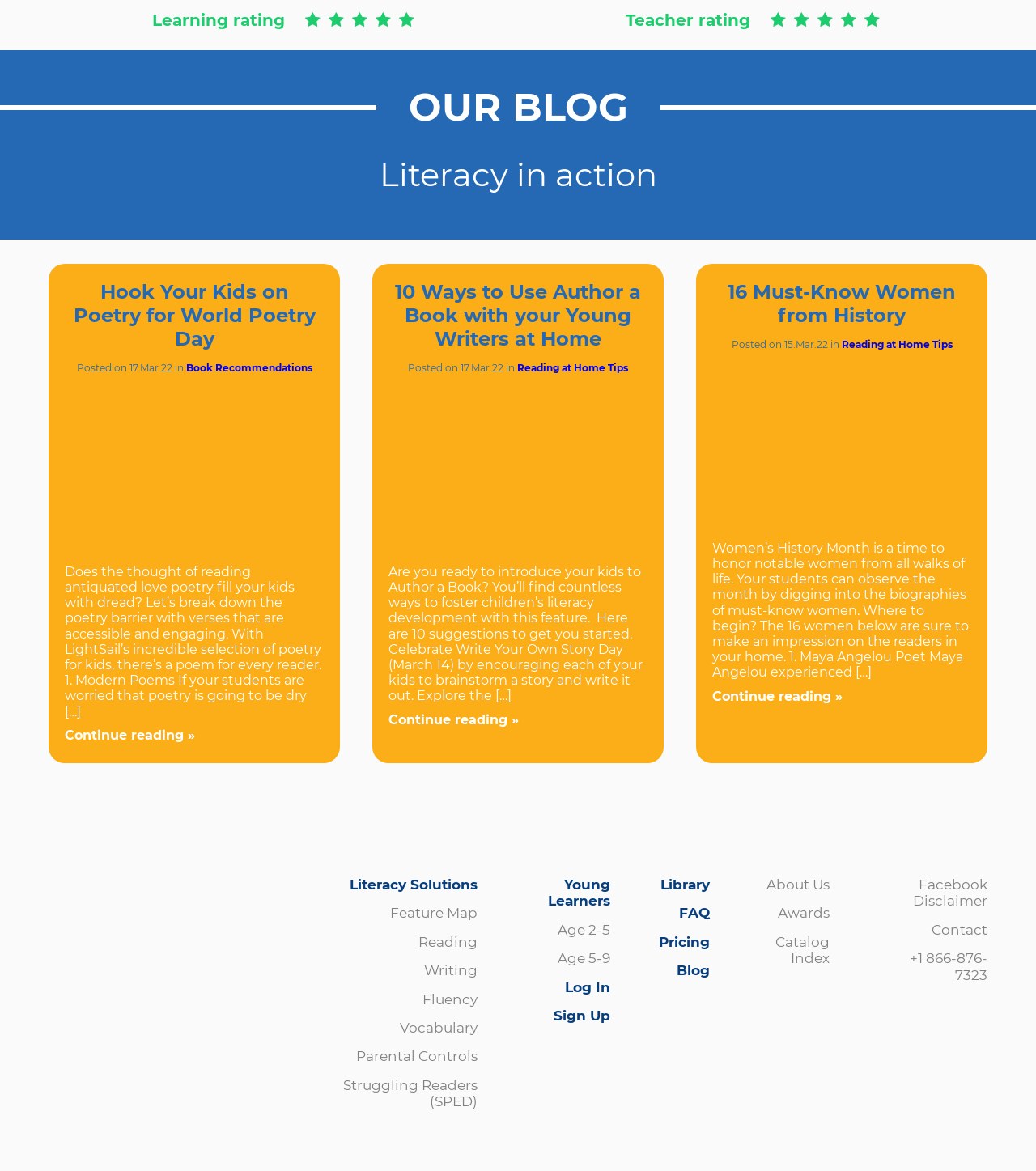Provide the bounding box coordinates in the format (top-left x, top-left y, bottom-right x, bottom-right y). All values are floating point numbers between 0 and 1. Determine the bounding box coordinate of the UI element described as: Reading at Home Tips

[0.499, 0.309, 0.606, 0.319]